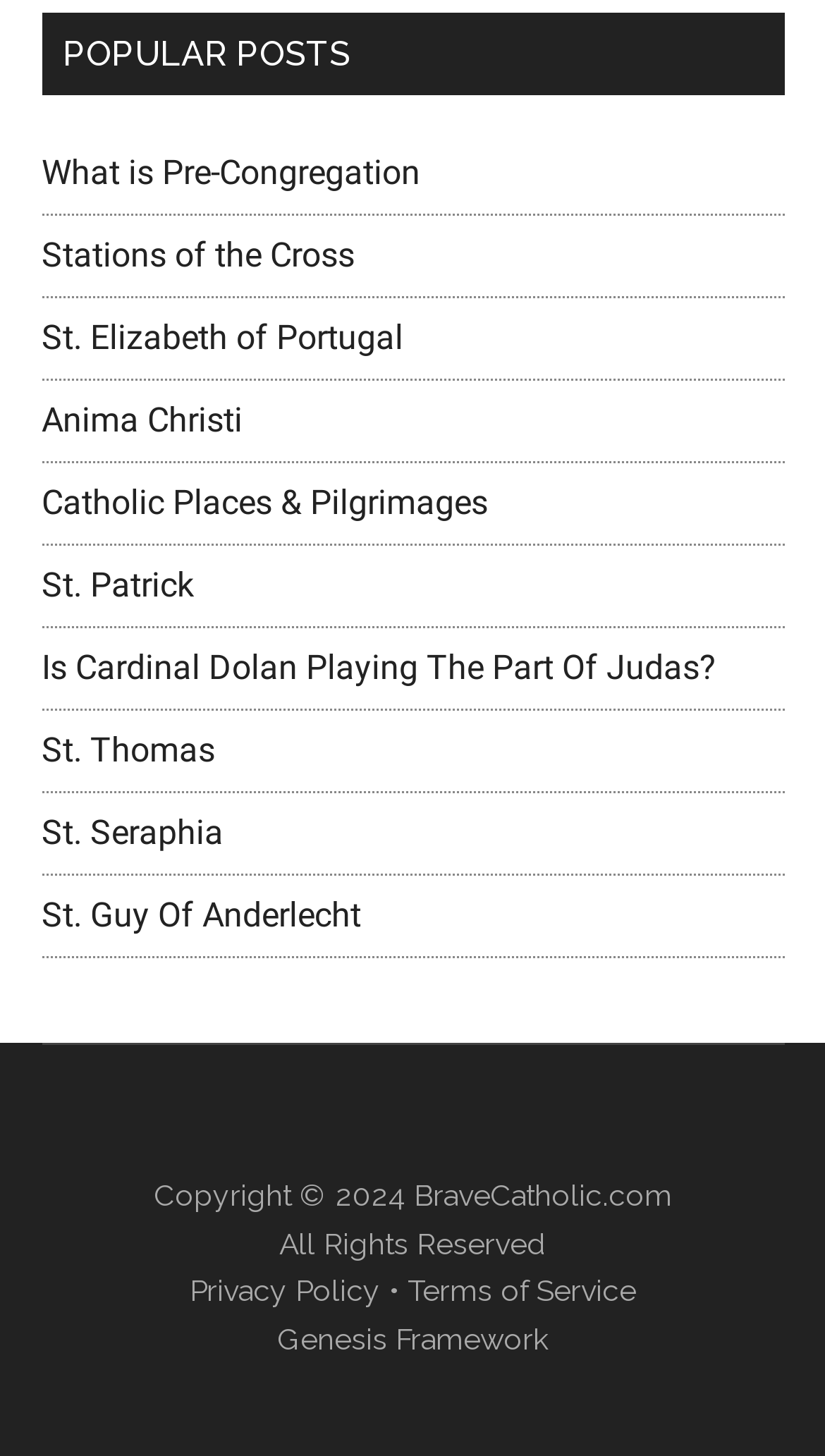Specify the bounding box coordinates of the element's region that should be clicked to achieve the following instruction: "visit BraveCatholic.com". The bounding box coordinates consist of four float numbers between 0 and 1, in the format [left, top, right, bottom].

[0.501, 0.809, 0.814, 0.832]